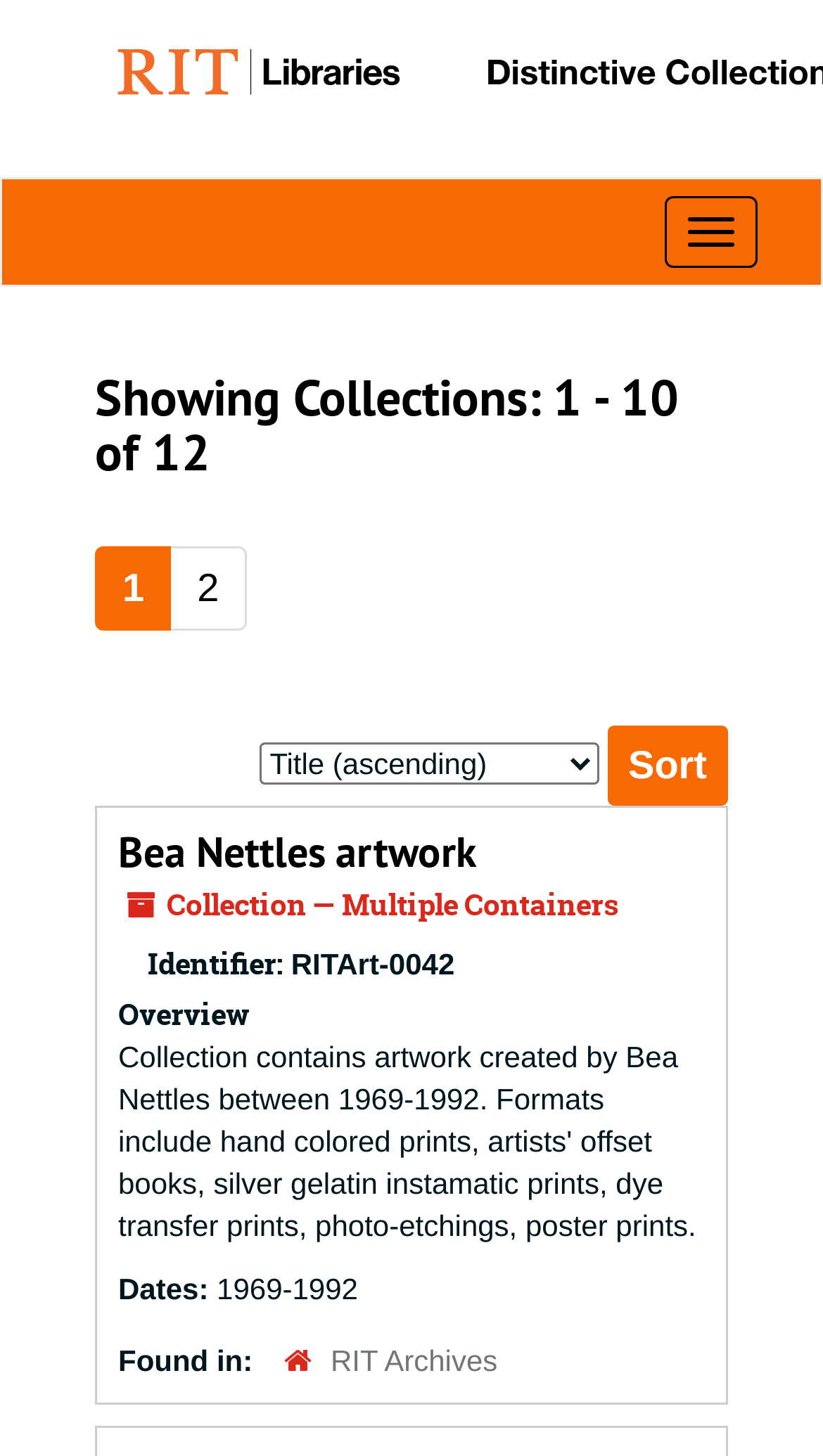What is the date range of the collection?
Kindly give a detailed and elaborate answer to the question.

The static text '1969-1992' is displayed next to the label 'Dates:', indicating that the collection spans from 1969 to 1992.